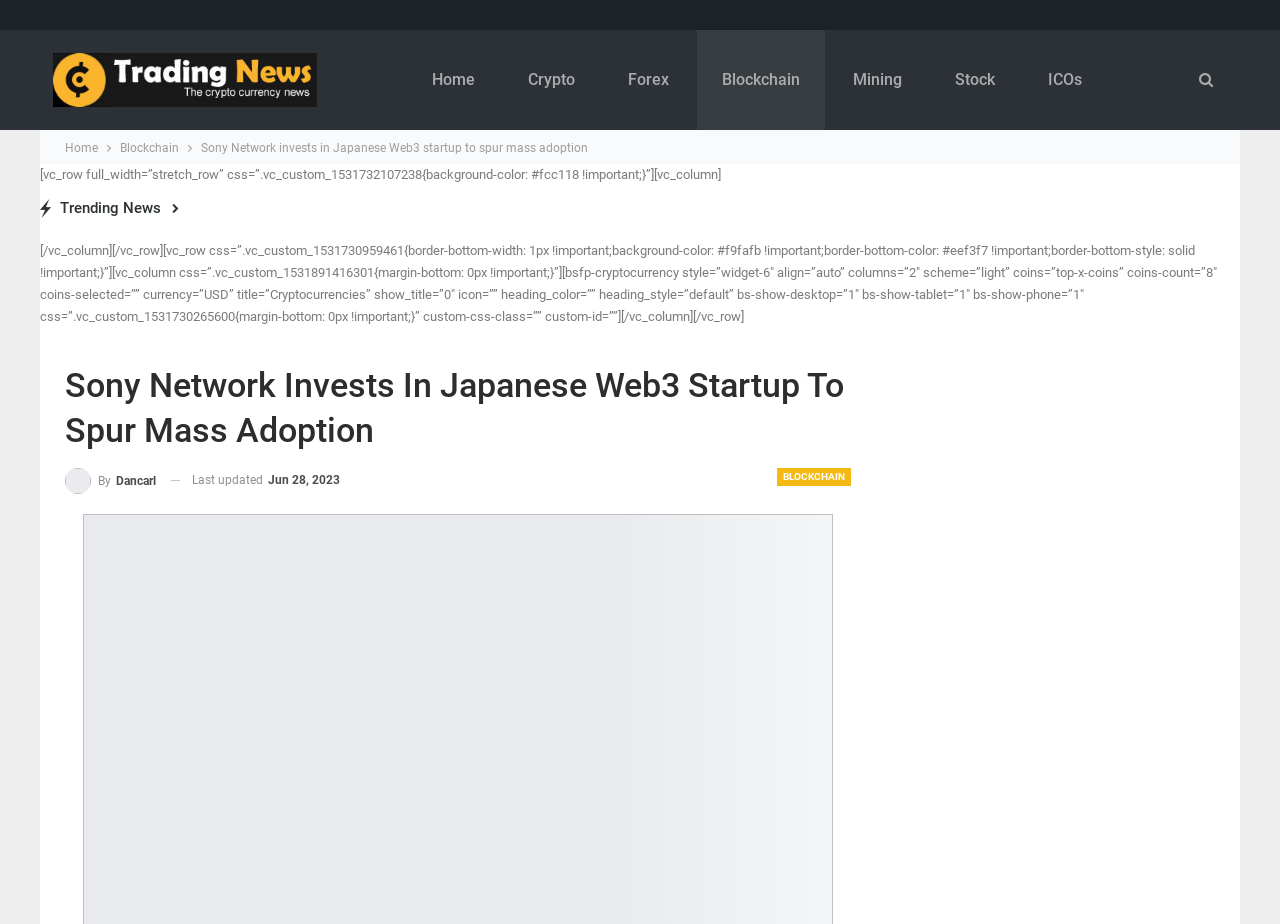Please identify the bounding box coordinates of the clickable region that I should interact with to perform the following instruction: "Read the article 'Sony Network invests in Japanese Web3 startup to spur mass adoption'". The coordinates should be expressed as four float numbers between 0 and 1, i.e., [left, top, right, bottom].

[0.157, 0.153, 0.459, 0.168]